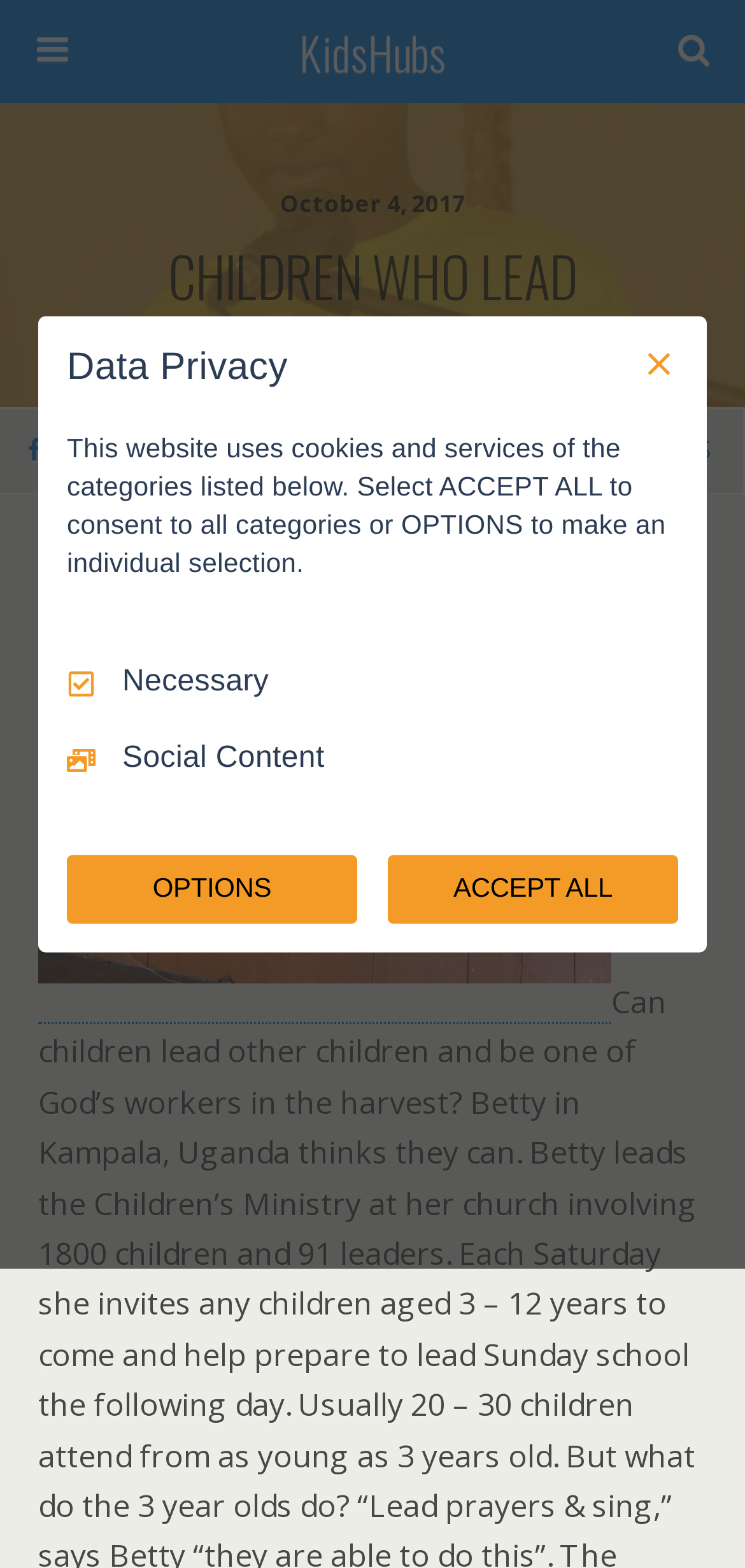Respond to the question below with a concise word or phrase:
What is the topic of the article on the webpage?

Children leading others